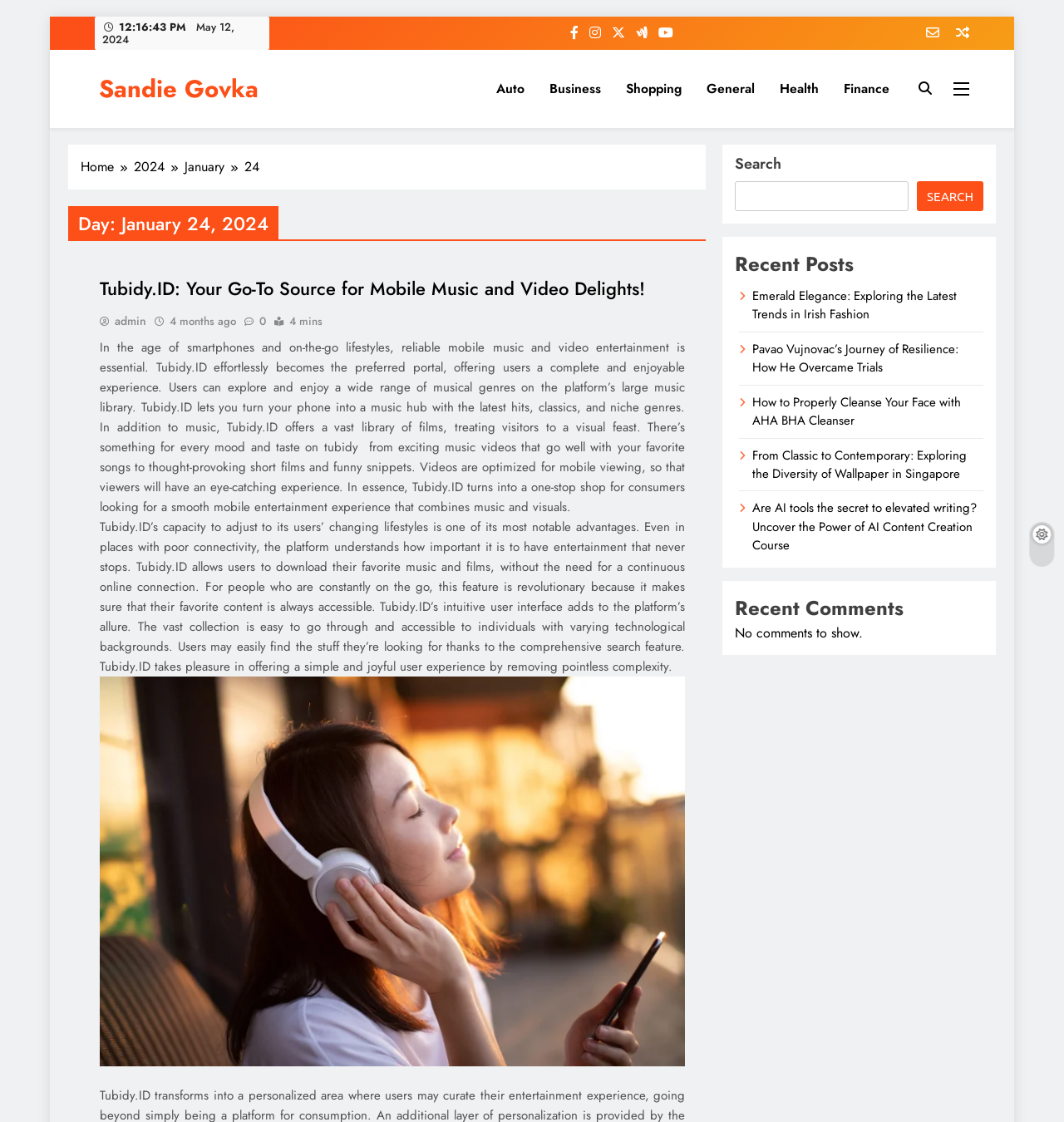From the screenshot, find the bounding box of the UI element matching this description: "4 months ago4 months ago". Supply the bounding box coordinates in the form [left, top, right, bottom], each a float between 0 and 1.

[0.159, 0.279, 0.222, 0.293]